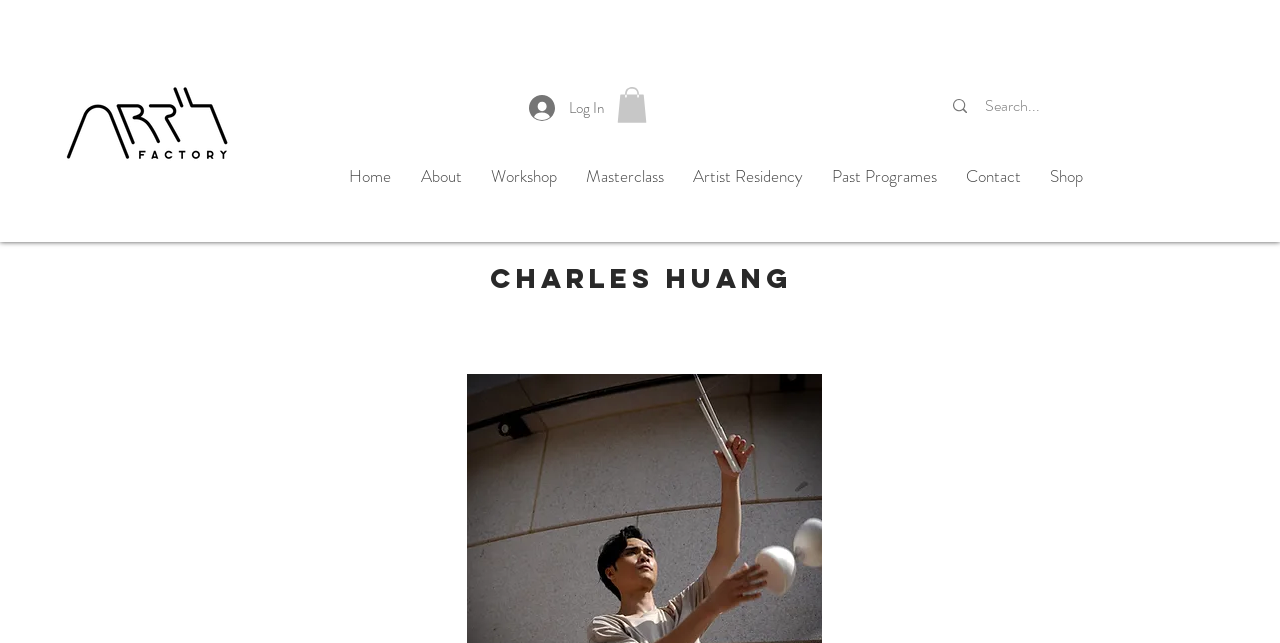Identify the bounding box coordinates of the clickable region necessary to fulfill the following instruction: "Click the Log In button". The bounding box coordinates should be four float numbers between 0 and 1, i.e., [left, top, right, bottom].

[0.402, 0.138, 0.483, 0.198]